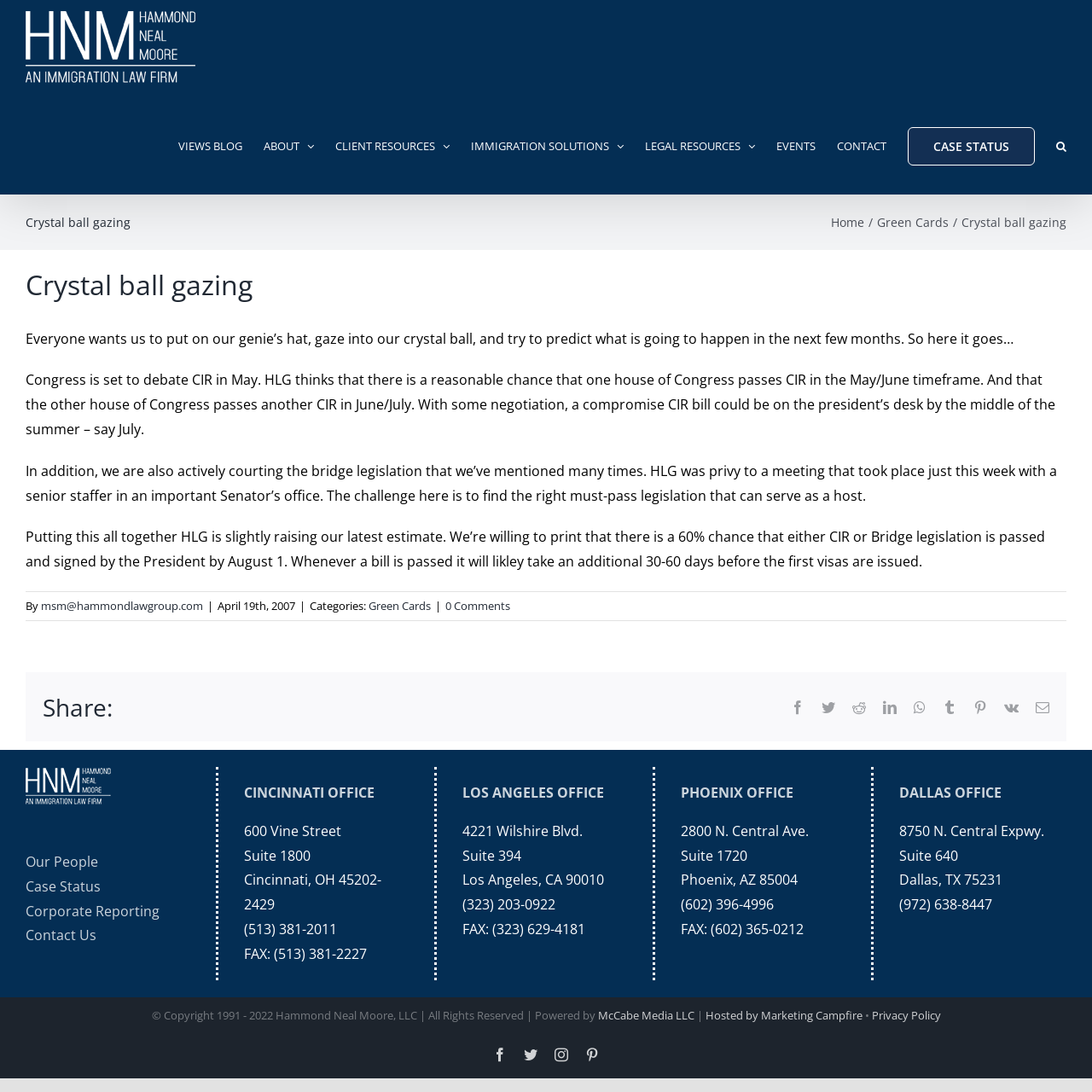Determine the bounding box coordinates of the clickable region to carry out the instruction: "Contact the CINCINNATI OFFICE".

[0.223, 0.717, 0.343, 0.734]